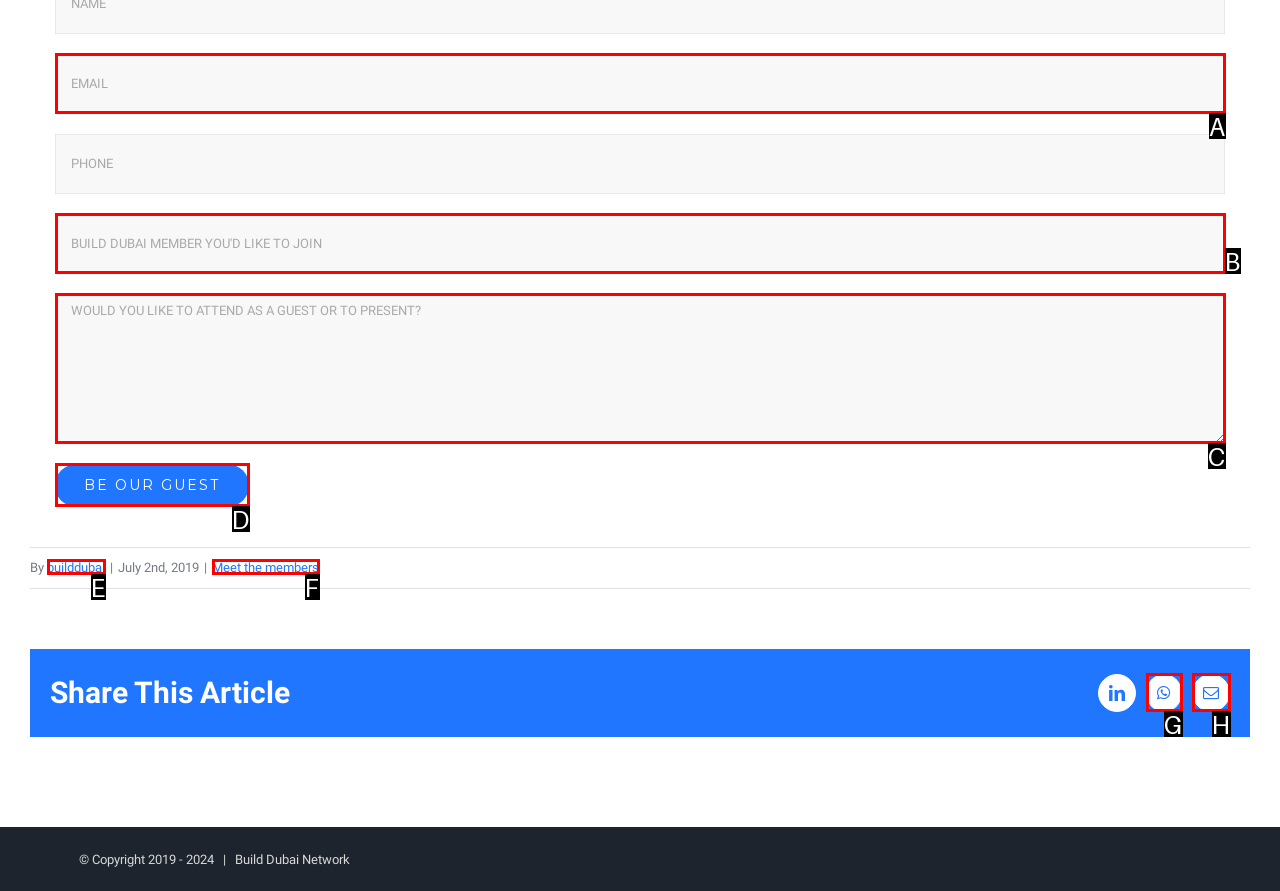From the given choices, indicate the option that best matches: value="BE OUR GUEST"
State the letter of the chosen option directly.

D